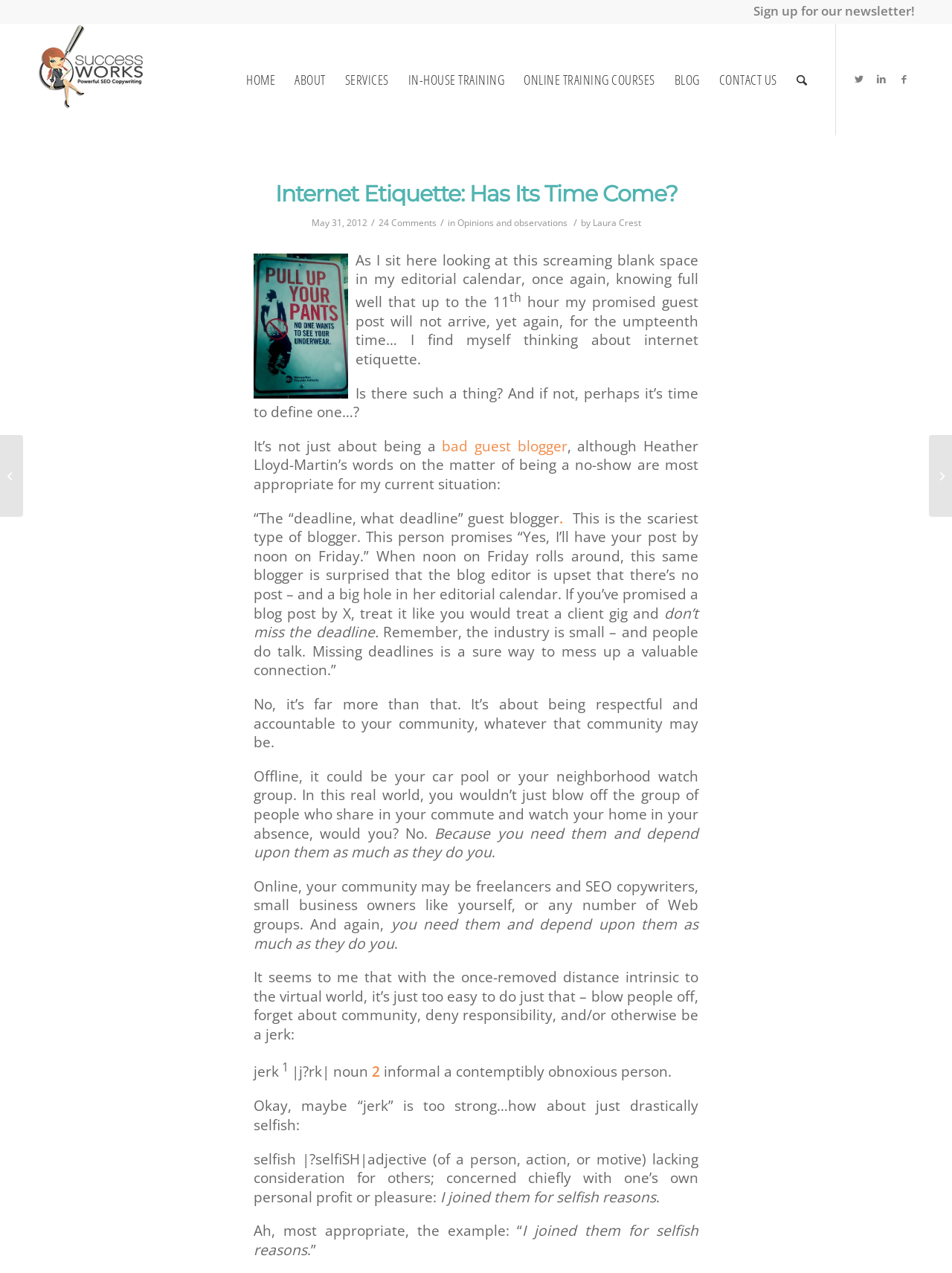Find the bounding box of the UI element described as: "About". The bounding box coordinates should be given as four float values between 0 and 1, i.e., [left, top, right, bottom].

[0.299, 0.019, 0.352, 0.106]